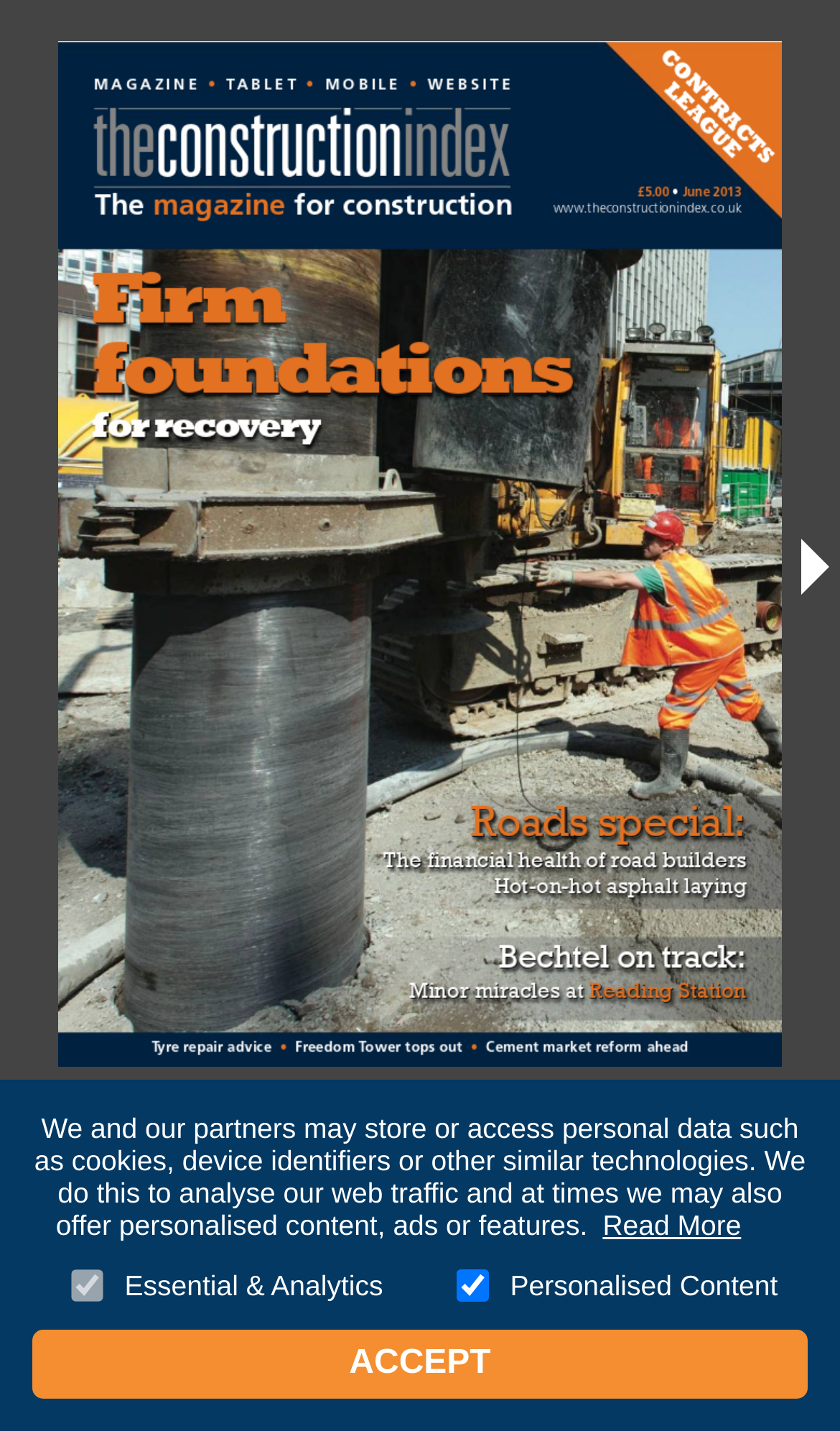What is the function of the button 'ACCEPT'?
From the image, provide a succinct answer in one word or a short phrase.

Accept terms